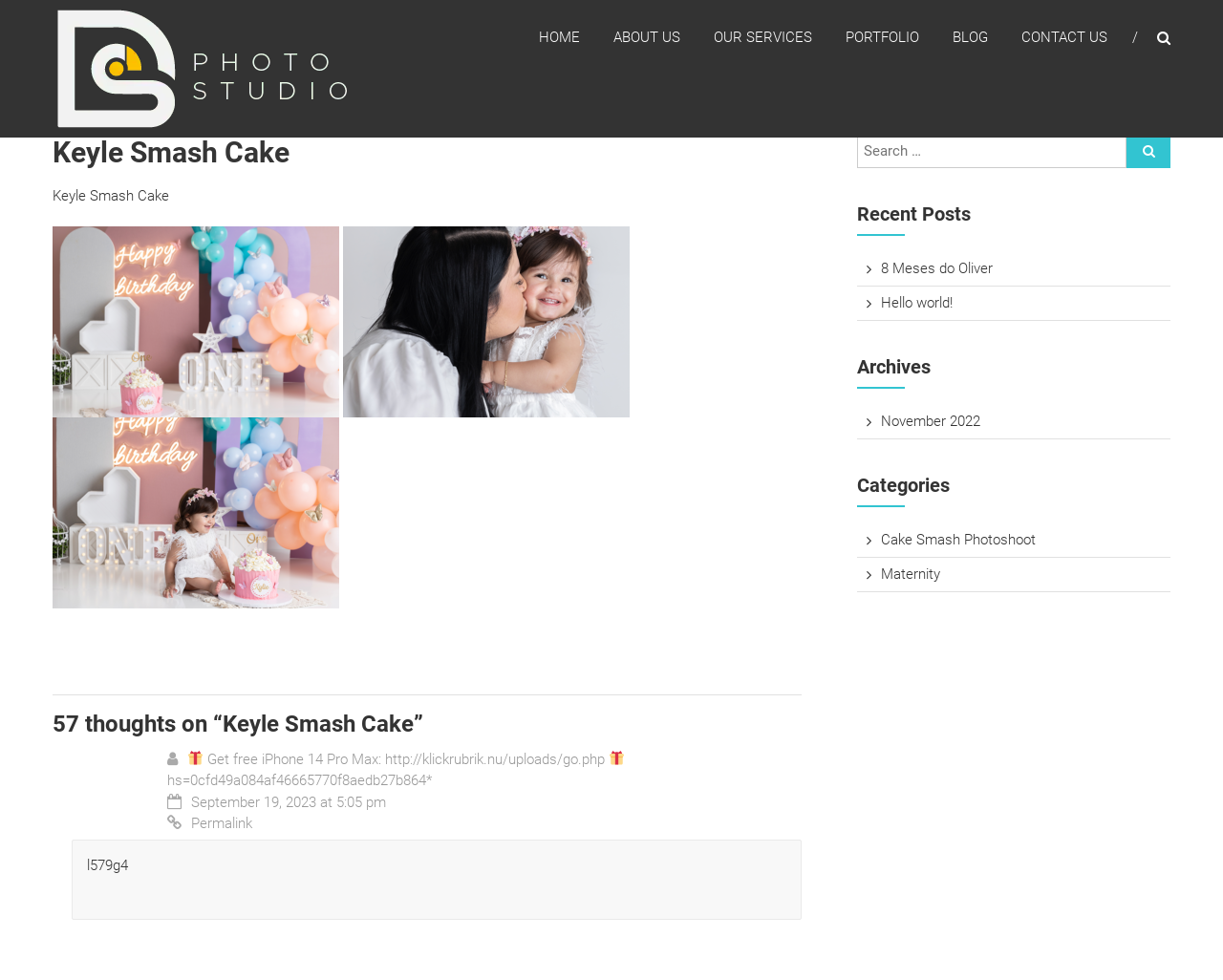How many comments are there on the blog post?
Please elaborate on the answer to the question with detailed information.

The number of comments on the blog post can be found below the title of the blog post, where it is written as '57 thoughts on “Keyle Smash Cake”'.